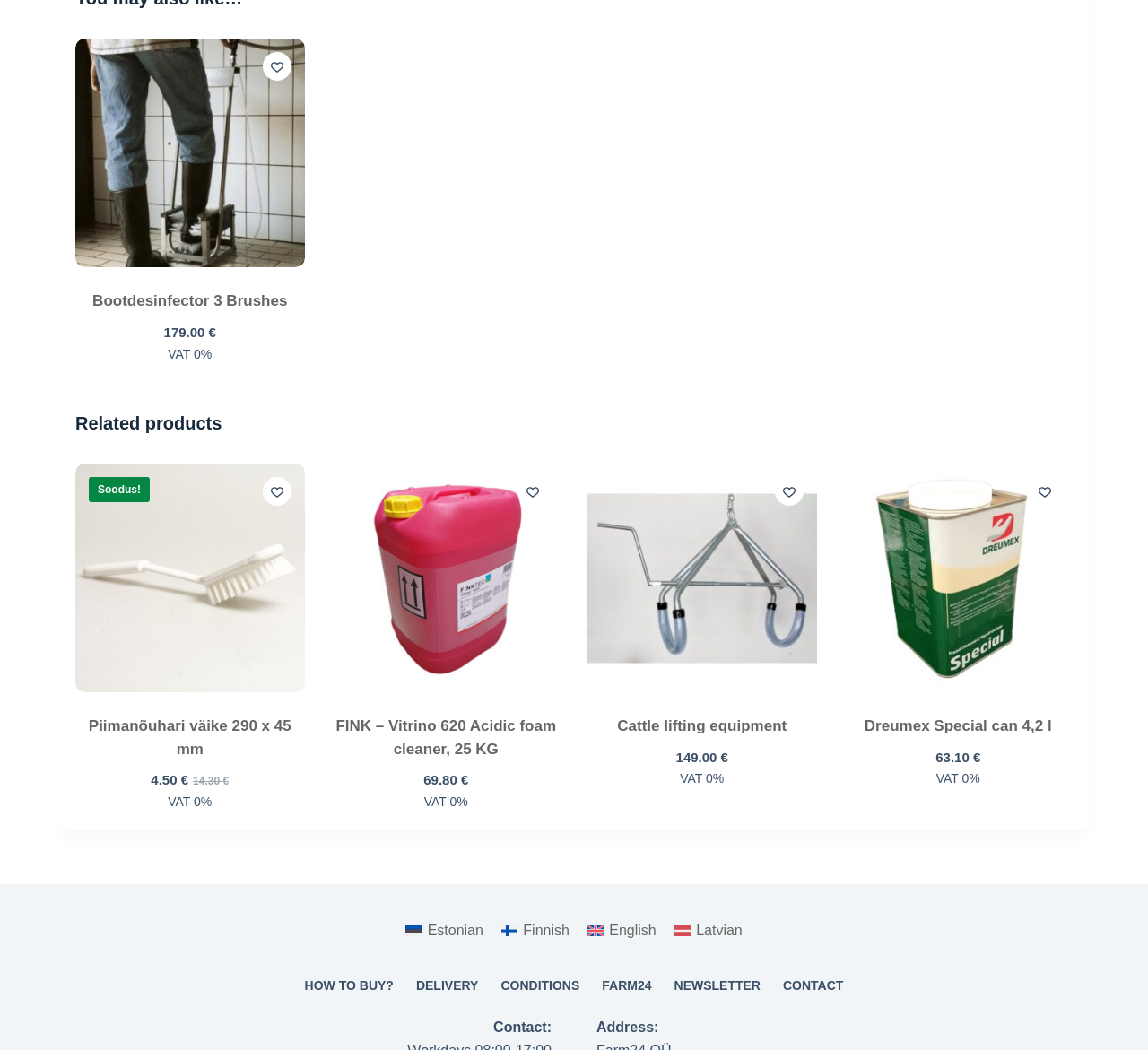Identify the bounding box for the UI element described as: "aria-label="Add to wishlist"". The coordinates should be four float numbers between 0 and 1, i.e., [left, top, right, bottom].

[0.452, 0.454, 0.477, 0.481]